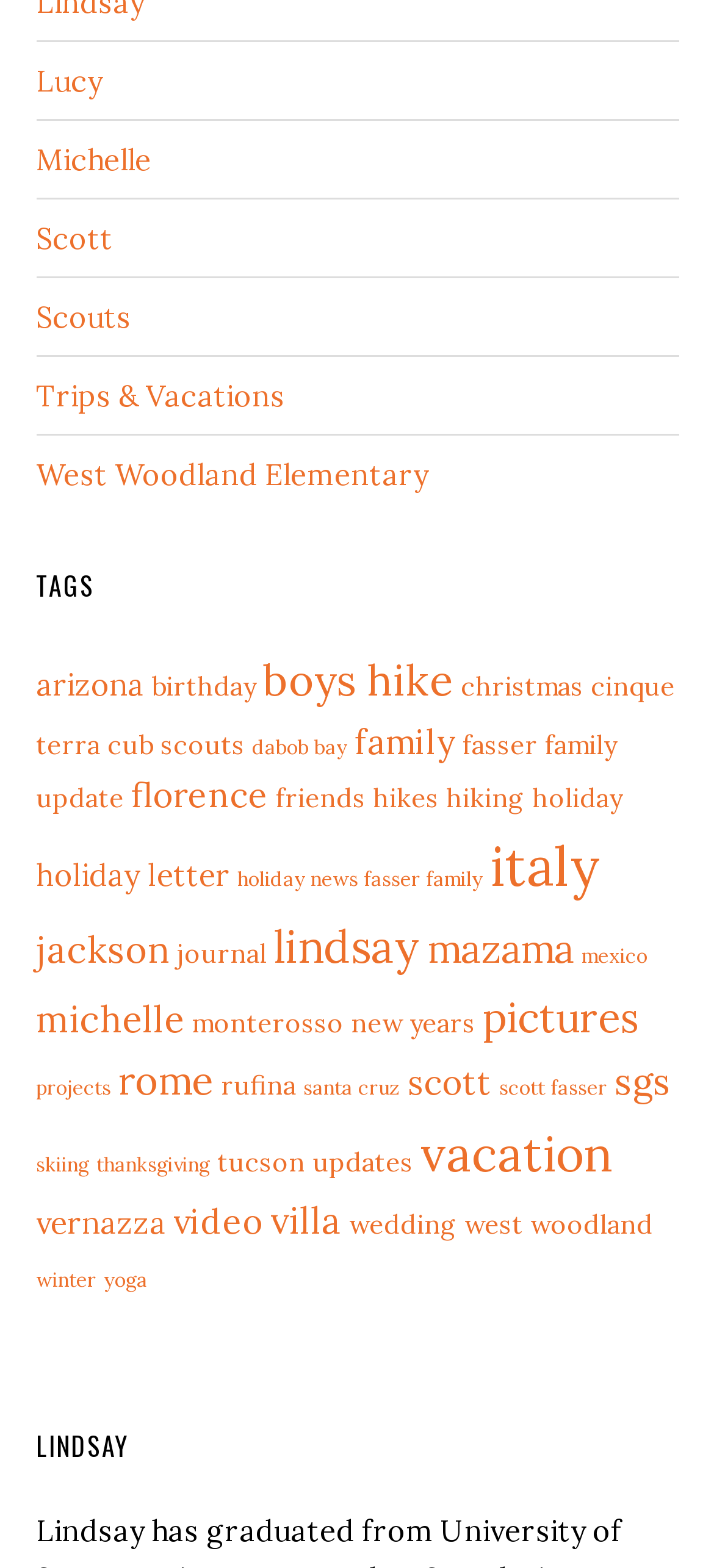How many headings are on the webpage?
Look at the image and construct a detailed response to the question.

I counted the number of headings on the webpage and found two: 'TAGS' and 'LINDSAY'.